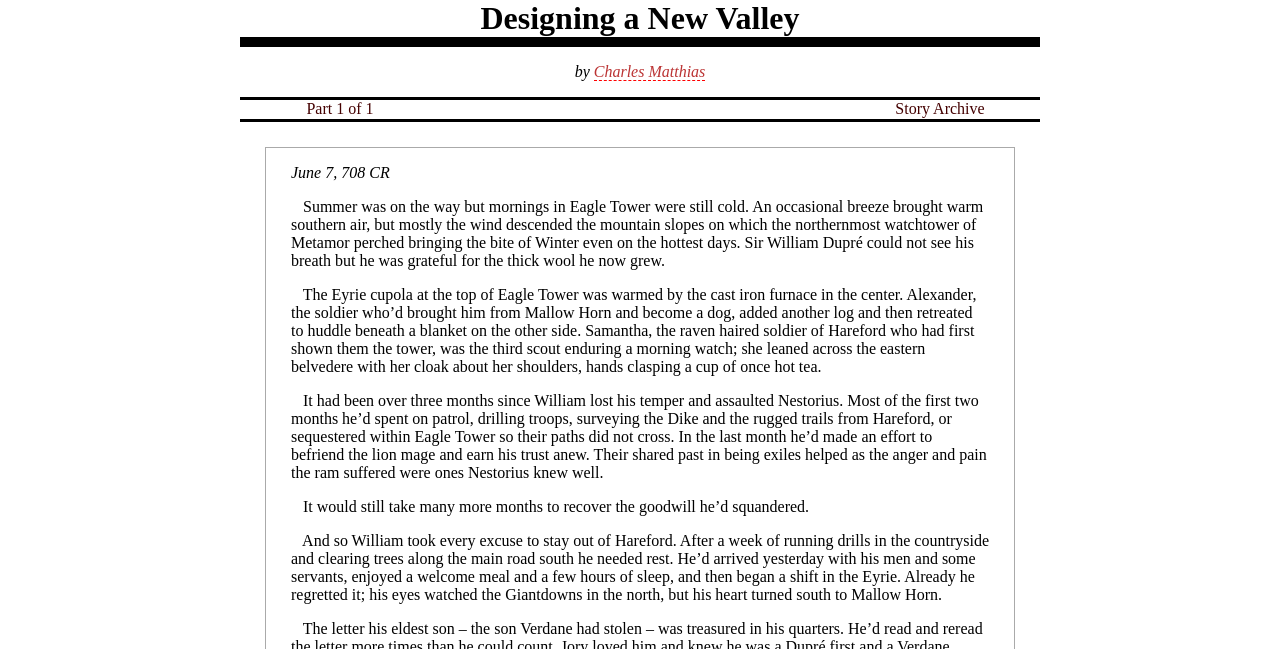Determine and generate the text content of the webpage's headline.

Designing a New Valley